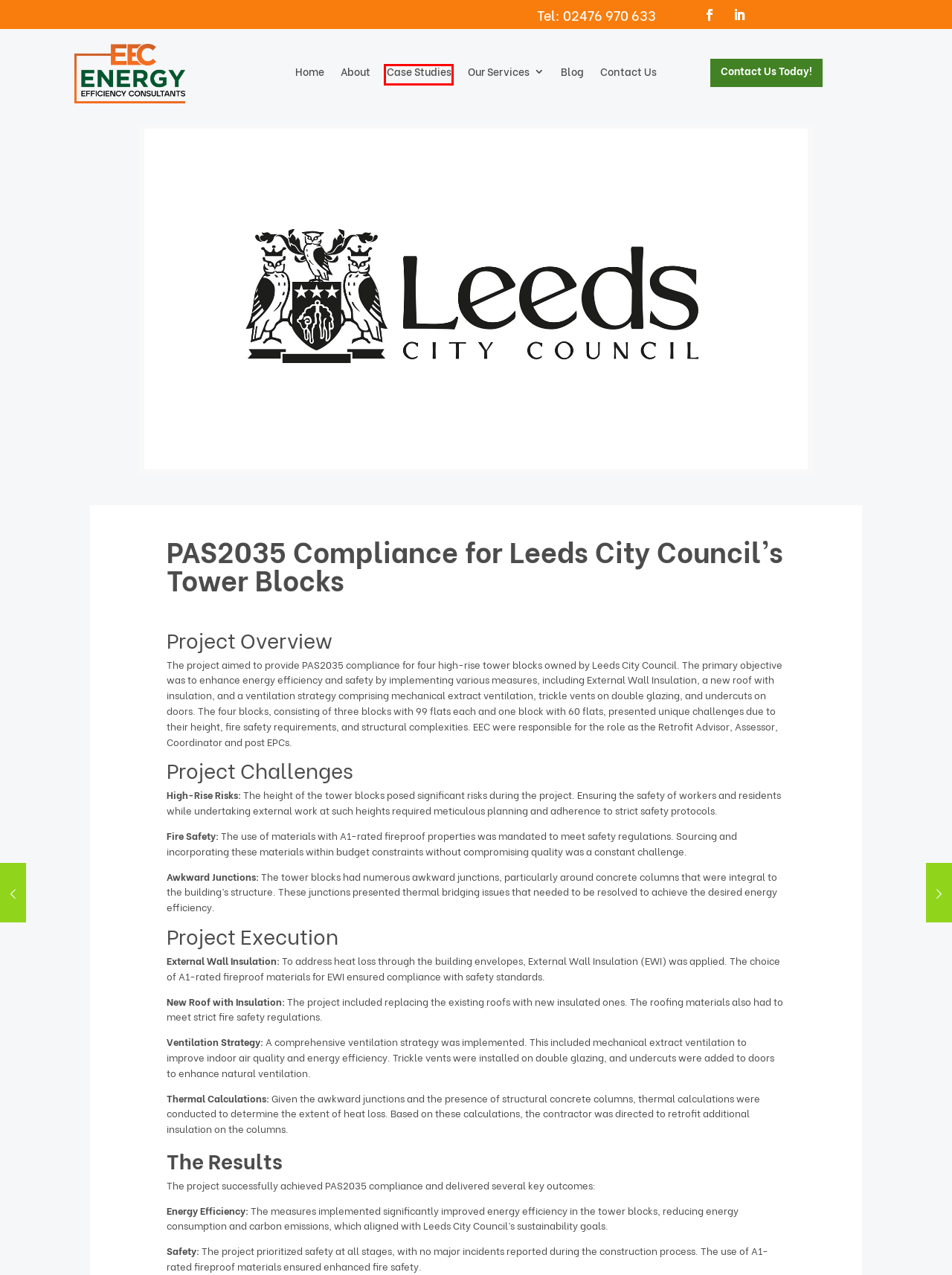You have a screenshot of a webpage where a red bounding box highlights a specific UI element. Identify the description that best matches the resulting webpage after the highlighted element is clicked. The choices are:
A. Installers | TrustMark | PAS 2035 | EEC Energy Efficiency Consultants
B. Enhancing Energy Efficiency in Hockley, Tamworth
C. EEC Energy Efficiency Consultants | PAS 2035 | Retrofit | EPC | About Us
D. Engie (Equans) Energy Group | EEC Energy Efficiency Consultants
E. EEC Energy Efficiency Consultants | PAS 2035 | Full Retrofit Service
F. EEC Energy Efficiency Consultants | PAS 2035 | Retrofit | Case Studies
G. EEC Energy Efficiency Consultants | Blog
H. EEC Energy Efficiency Consultants | Worried about rising energy costs?

F